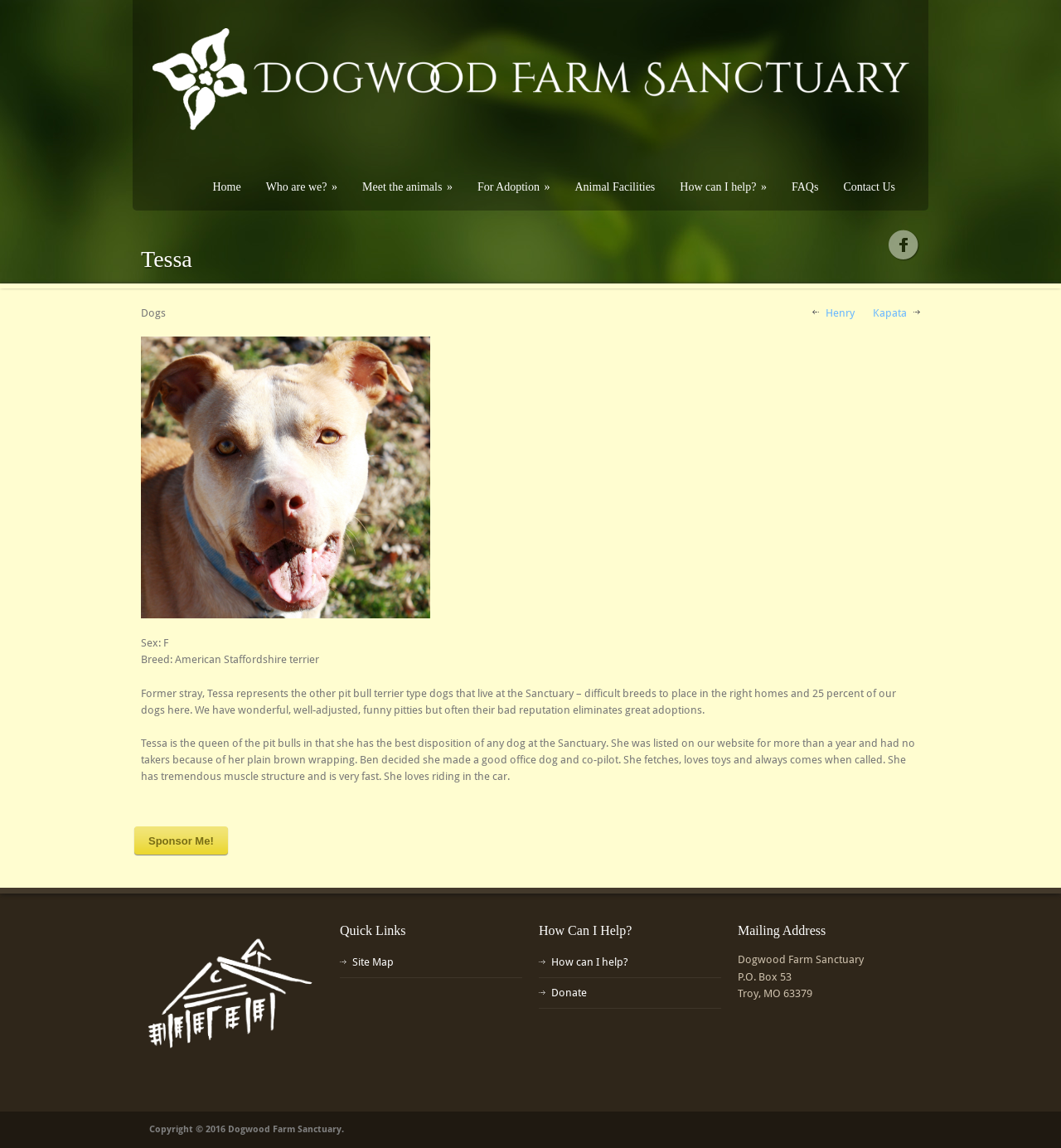Please provide the bounding box coordinates in the format (top-left x, top-left y, bottom-right x, bottom-right y). Remember, all values are floating point numbers between 0 and 1. What is the bounding box coordinate of the region described as: Sponsor Me!

[0.127, 0.72, 0.215, 0.745]